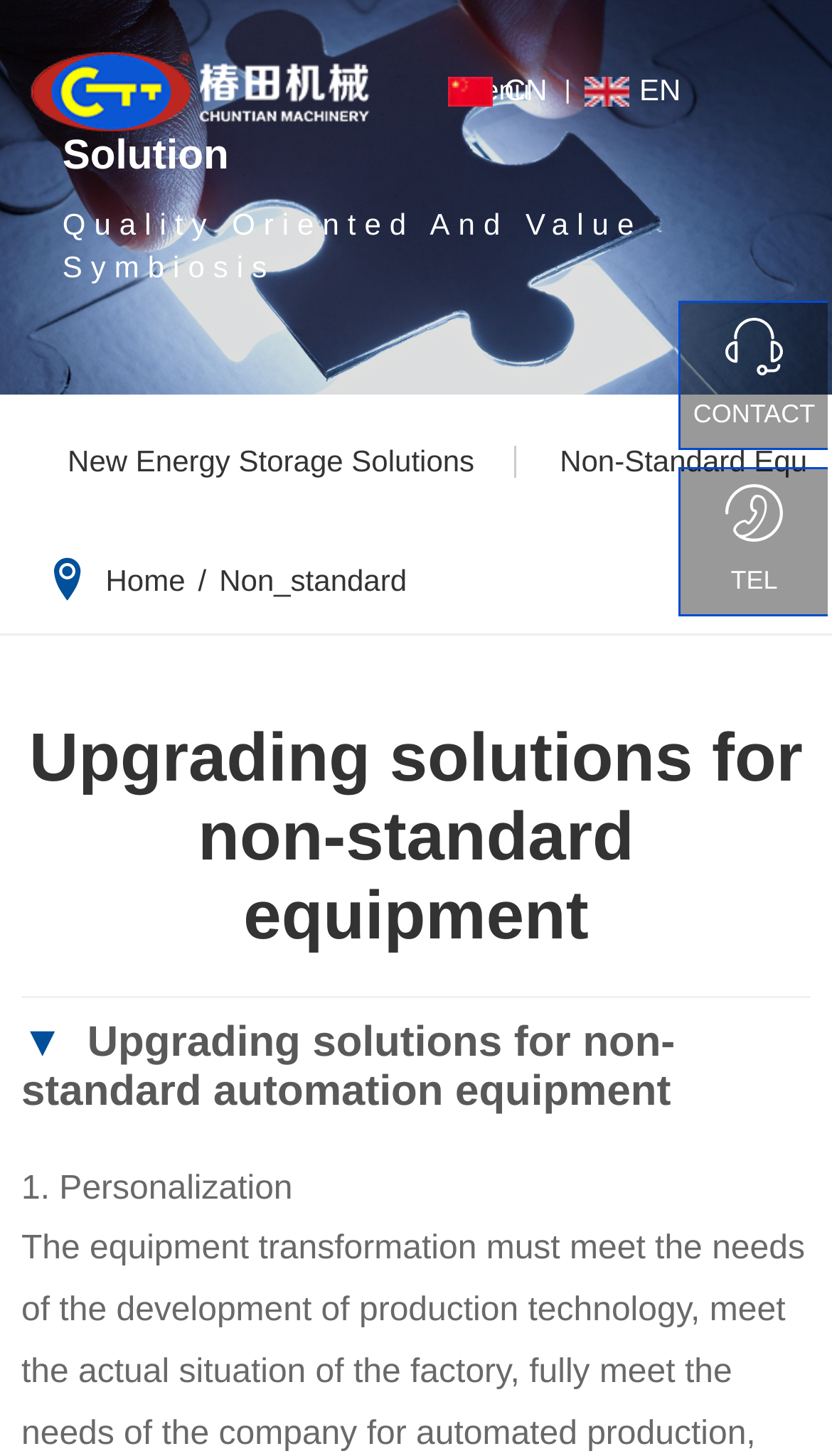Please find the bounding box coordinates of the element that must be clicked to perform the given instruction: "Click the HOME link". The coordinates should be four float numbers from 0 to 1, i.e., [left, top, right, bottom].

[0.1, 0.161, 0.223, 0.224]